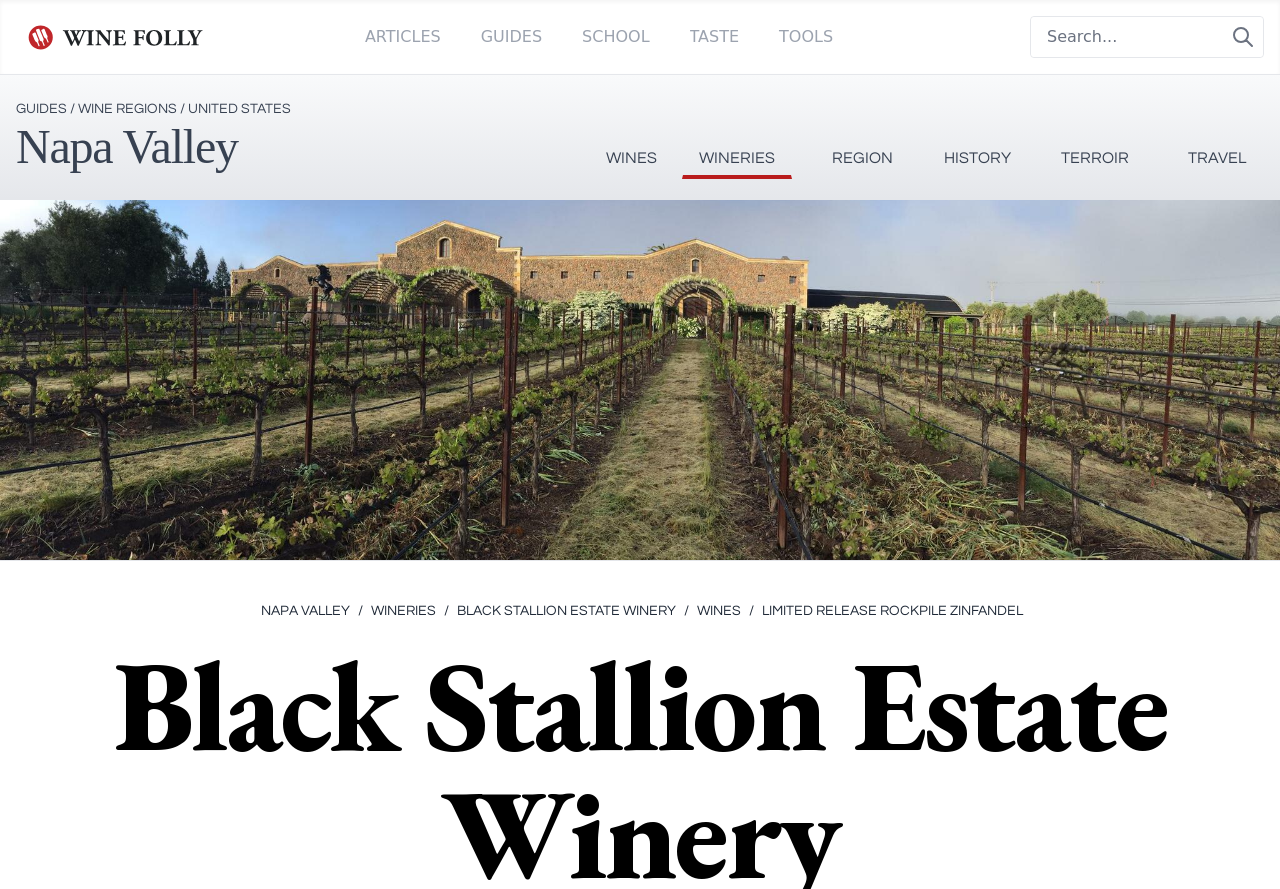Please predict the bounding box coordinates of the element's region where a click is necessary to complete the following instruction: "Learn about LIMITED RELEASE ROCKPILE ZINFANDEL". The coordinates should be represented by four float numbers between 0 and 1, i.e., [left, top, right, bottom].

[0.585, 0.676, 0.799, 0.699]